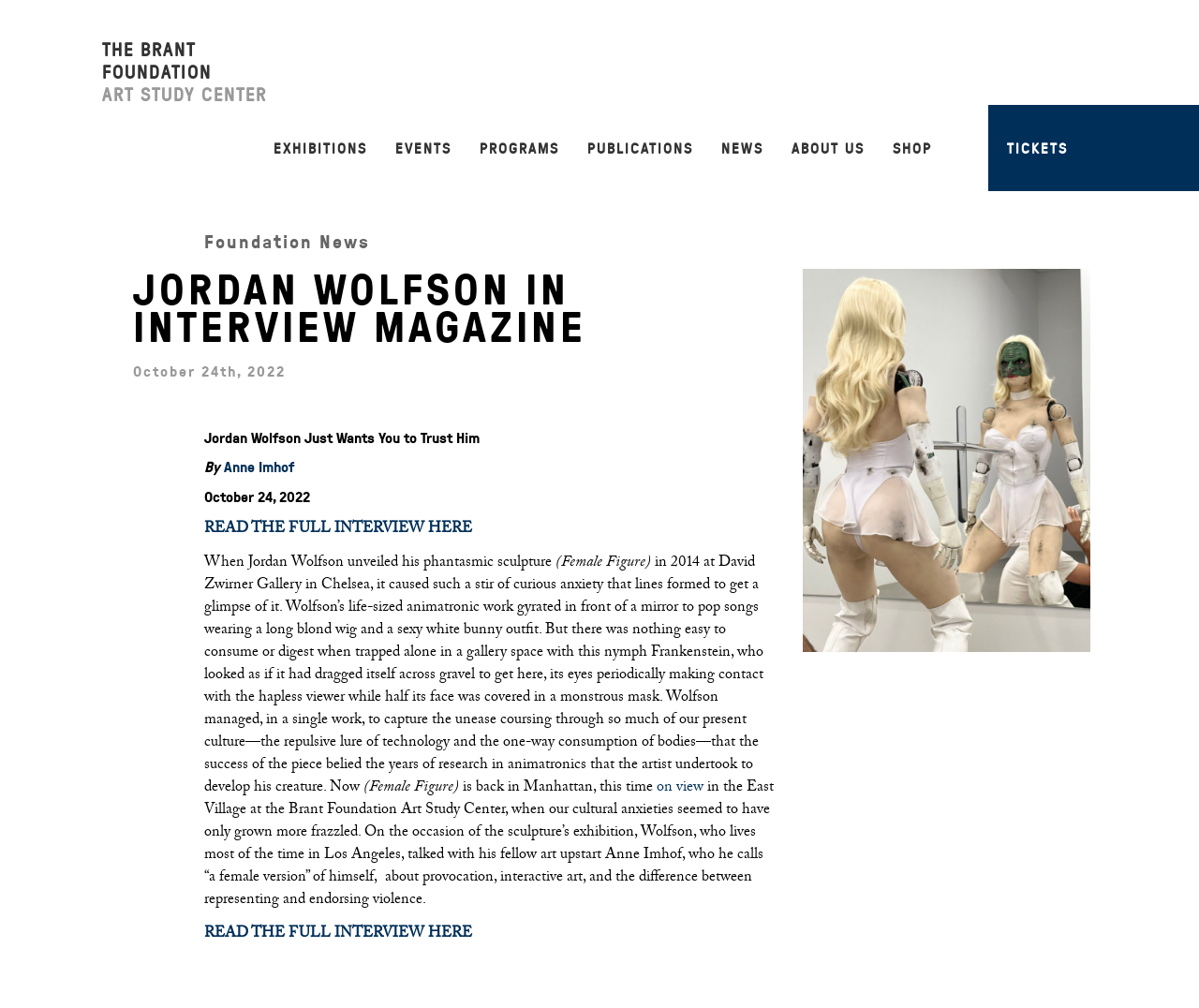Convey a detailed summary of the webpage, mentioning all key elements.

The webpage is about an interview with Jordan Wolfson, an artist, published in Interview Magazine. At the top of the page, there is a heading "THE BRANT FOUNDATION ART STUDY CENTER" with a link to the same name. Below this, there are several links to different sections of the website, including "EXHIBITIONS", "EVENTS", "PROGRAMS", "PUBLICATIONS", "NEWS", "ABOUT US", "SHOP", and "TICKETS".

The main content of the page is divided into two sections. The first section has a heading "Foundation News" and a subheading "JORDAN WOLFSON IN INTERVIEW MAGAZINE". Below this, there is a date "October 24th, 2022" and a link to an image. The second section has a heading "Jordan Wolfson Just Wants You to Trust Him" with a subheading "By Anne Imhof". There is also a date "October 24, 2022" and a link to "READ THE FULL INTERVIEW HERE".

The main article is a long text that describes Jordan Wolfson's artwork, specifically a sculpture that was exhibited in 2014 at David Zwirner Gallery in Chelsea. The text explains how the sculpture caused a stir and how it reflects the unease of our present culture. The article also mentions that Wolfson is back in Manhattan, this time exhibiting at the Brant Foundation Art Study Center in the East Village. The text then transitions into an interview between Wolfson and Anne Imhof, where they discuss provocation, interactive art, and the difference between representing and endorsing violence. There is another link to "READ THE FULL INTERVIEW HERE" at the end of the article.